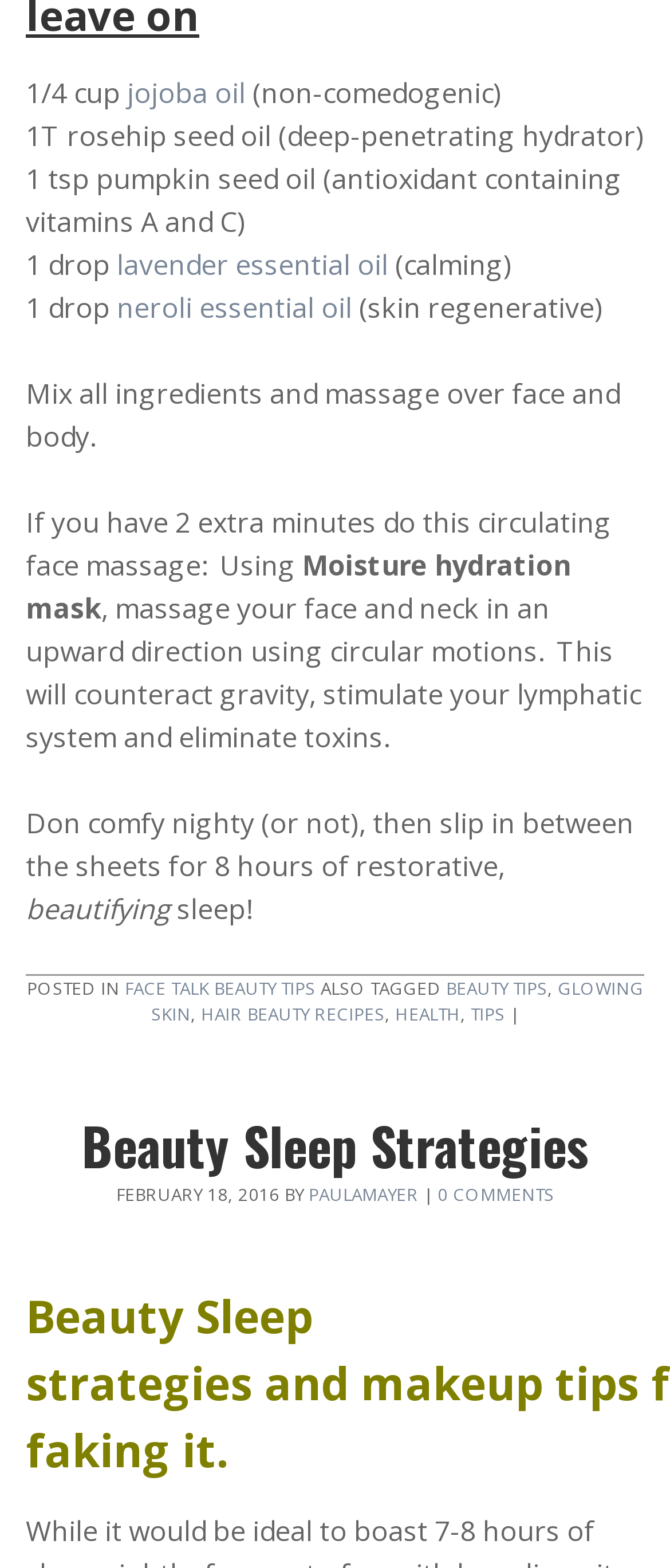Can you look at the image and give a comprehensive answer to the question:
What type of oil is mentioned in the recipe?

In the recipe section, I can see that jojoba oil is mentioned as one of the ingredients, specifically '1/4 cup jojoba oil (non-comedogenic)'.